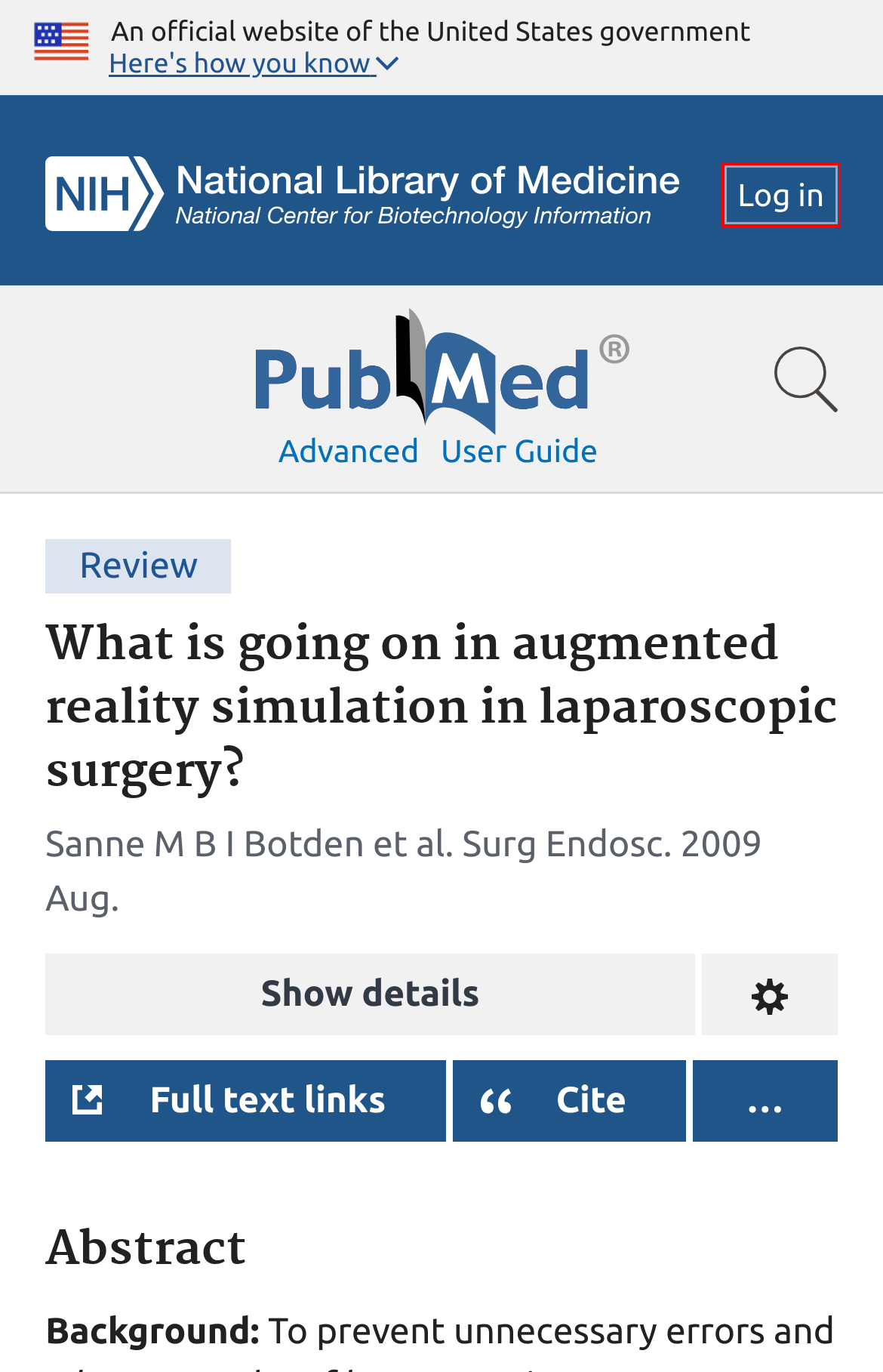Using the screenshot of a webpage with a red bounding box, pick the webpage description that most accurately represents the new webpage after the element inside the red box is clicked. Here are the candidates:
A. National Institutes of Health (NIH) | Turning Discovery Into Health
B. Department of Health & Human Services | HHS.gov
C. National Center for Biotechnology Information
D. Careers @ NLM
E. PENTANE - PubChem Compound - NCBI
F. NCBI Insights - News about NCBI resources and events
G. Log in / 
    NCBI
H. Home - PMC - NCBI

G